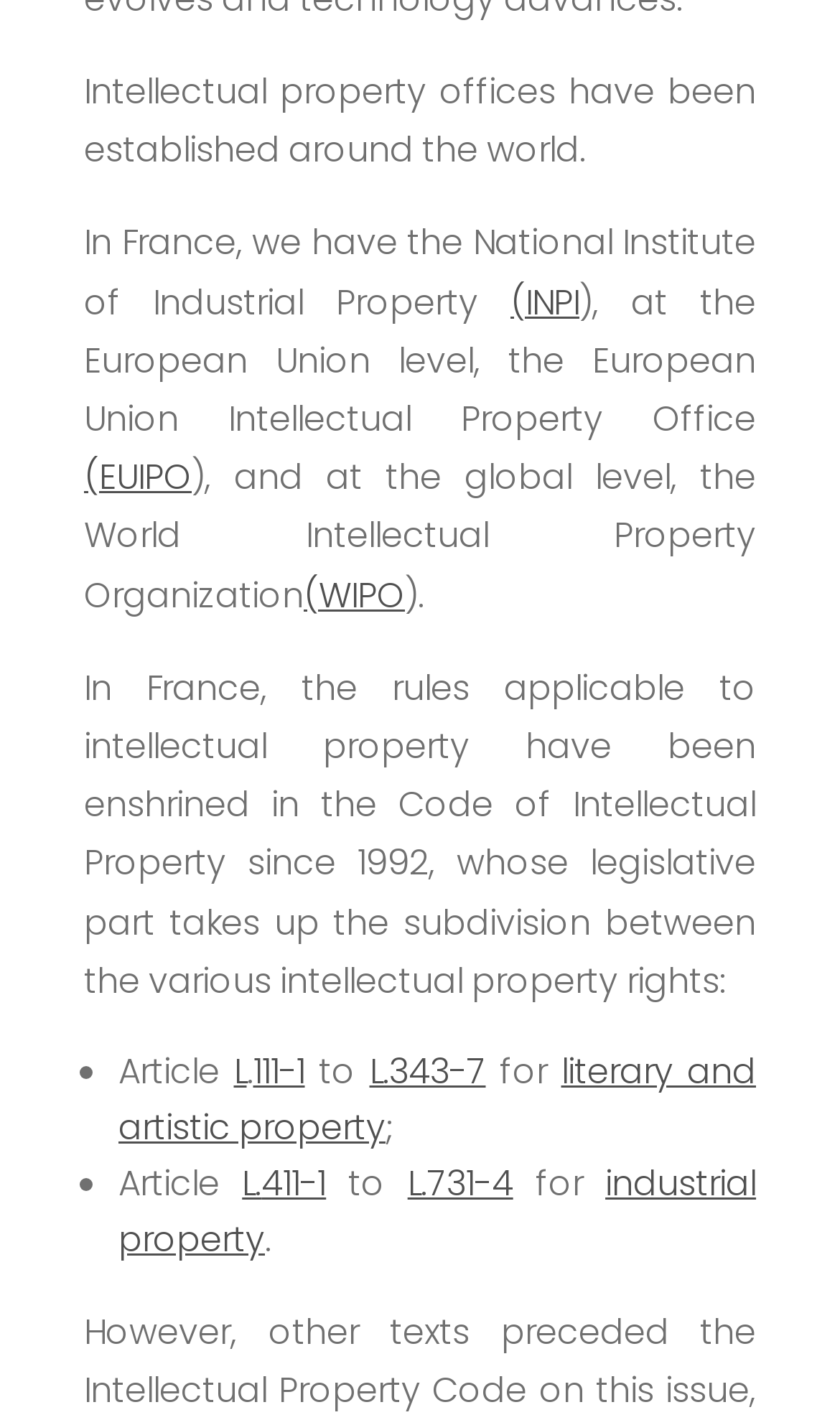Please locate the clickable area by providing the bounding box coordinates to follow this instruction: "view information on industrial property".

[0.141, 0.816, 0.9, 0.89]